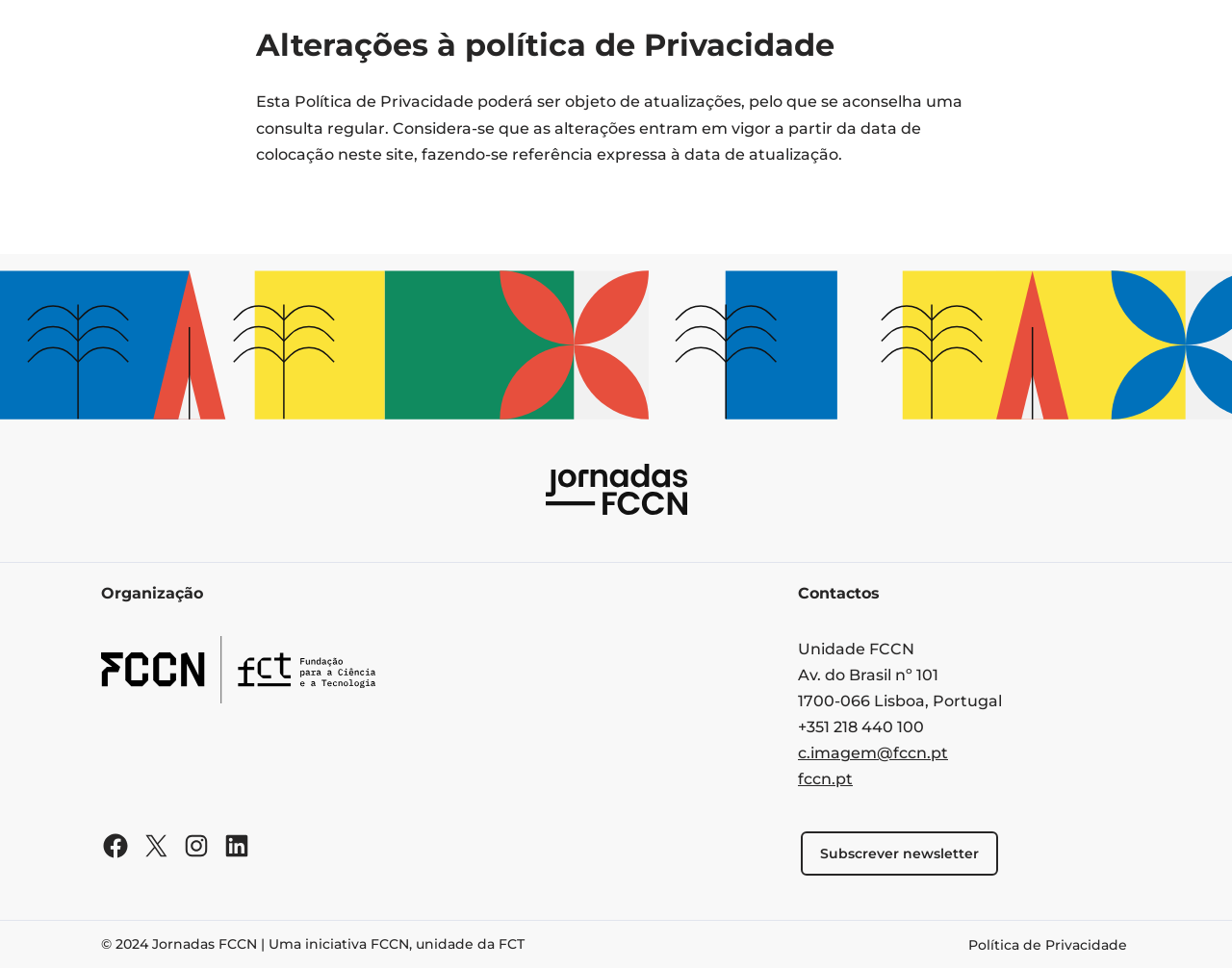Give a one-word or short-phrase answer to the following question: 
What social media platforms does the organization have?

Facebook, Instagram, LinkedIn